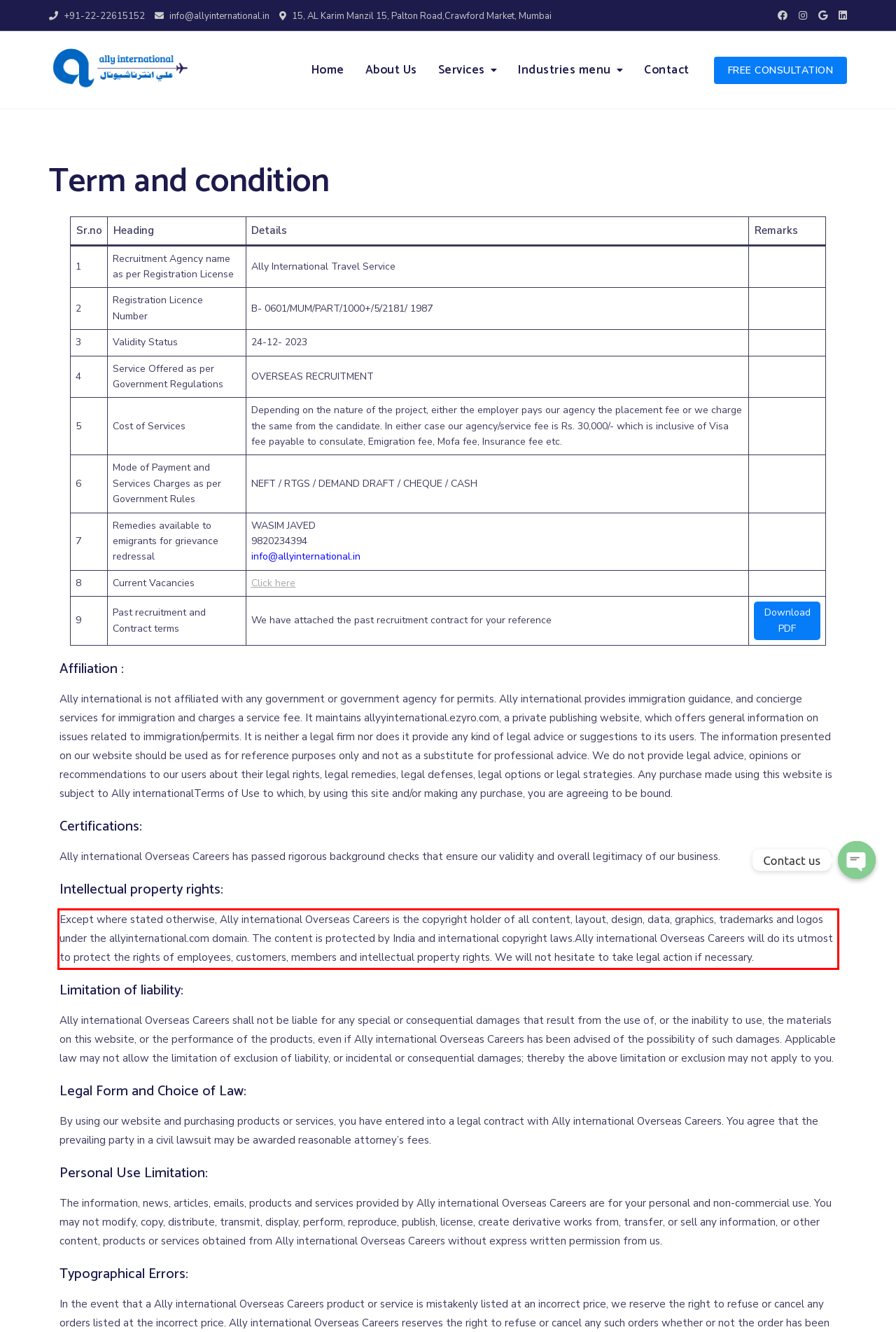Within the screenshot of a webpage, identify the red bounding box and perform OCR to capture the text content it contains.

Except where stated otherwise, Ally international Overseas Careers is the copyright holder of all content, layout, design, data, graphics, trademarks and logos under the allyinternational.com domain. The content is protected by India and international copyright laws.Ally international Overseas Careers will do its utmost to protect the rights of employees, customers, members and intellectual property rights. We will not hesitate to take legal action if necessary.